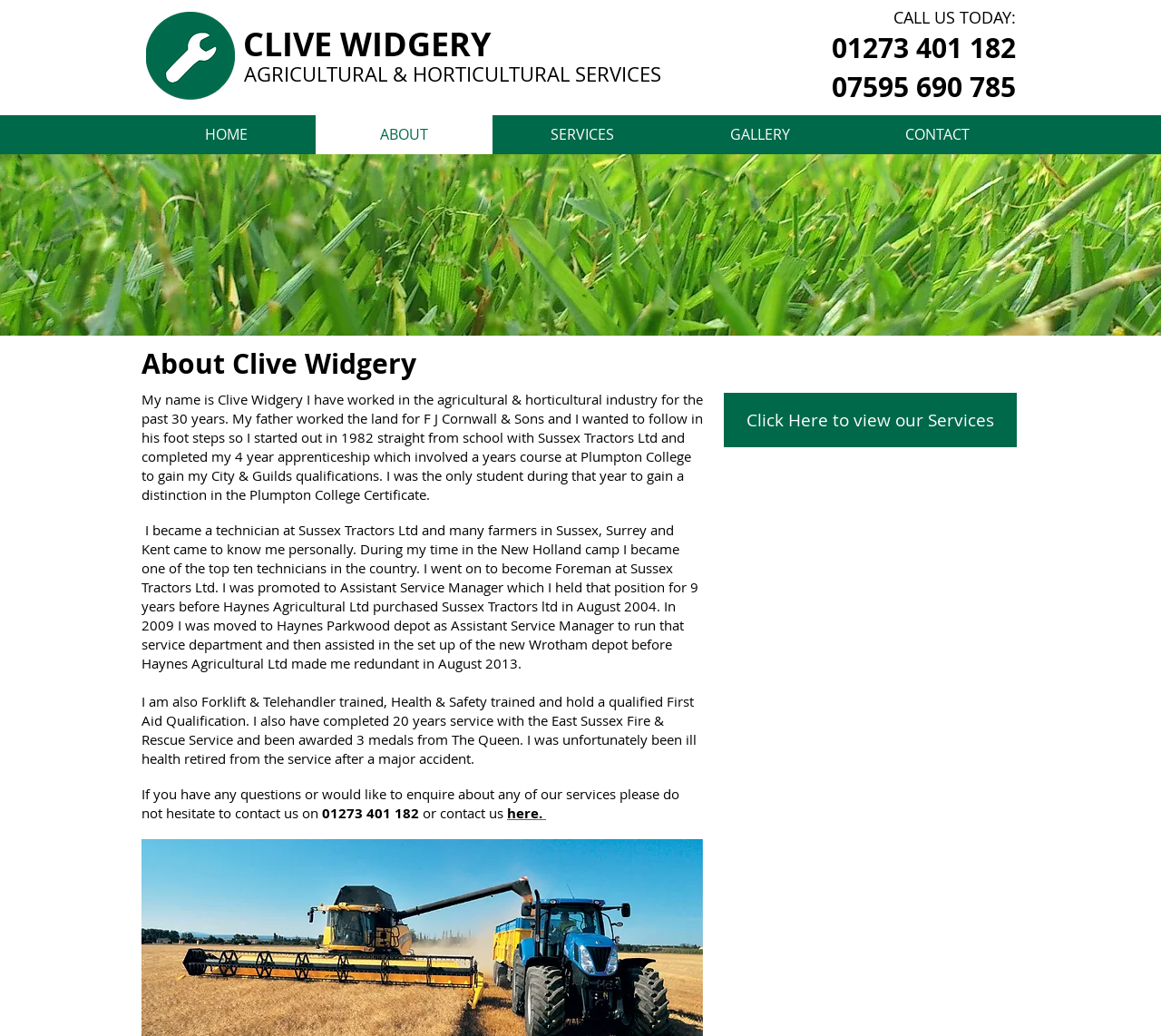Respond concisely with one word or phrase to the following query:
What is the name of the company where Clive Widgery worked as Assistant Service Manager?

Haynes Agricultural Ltd